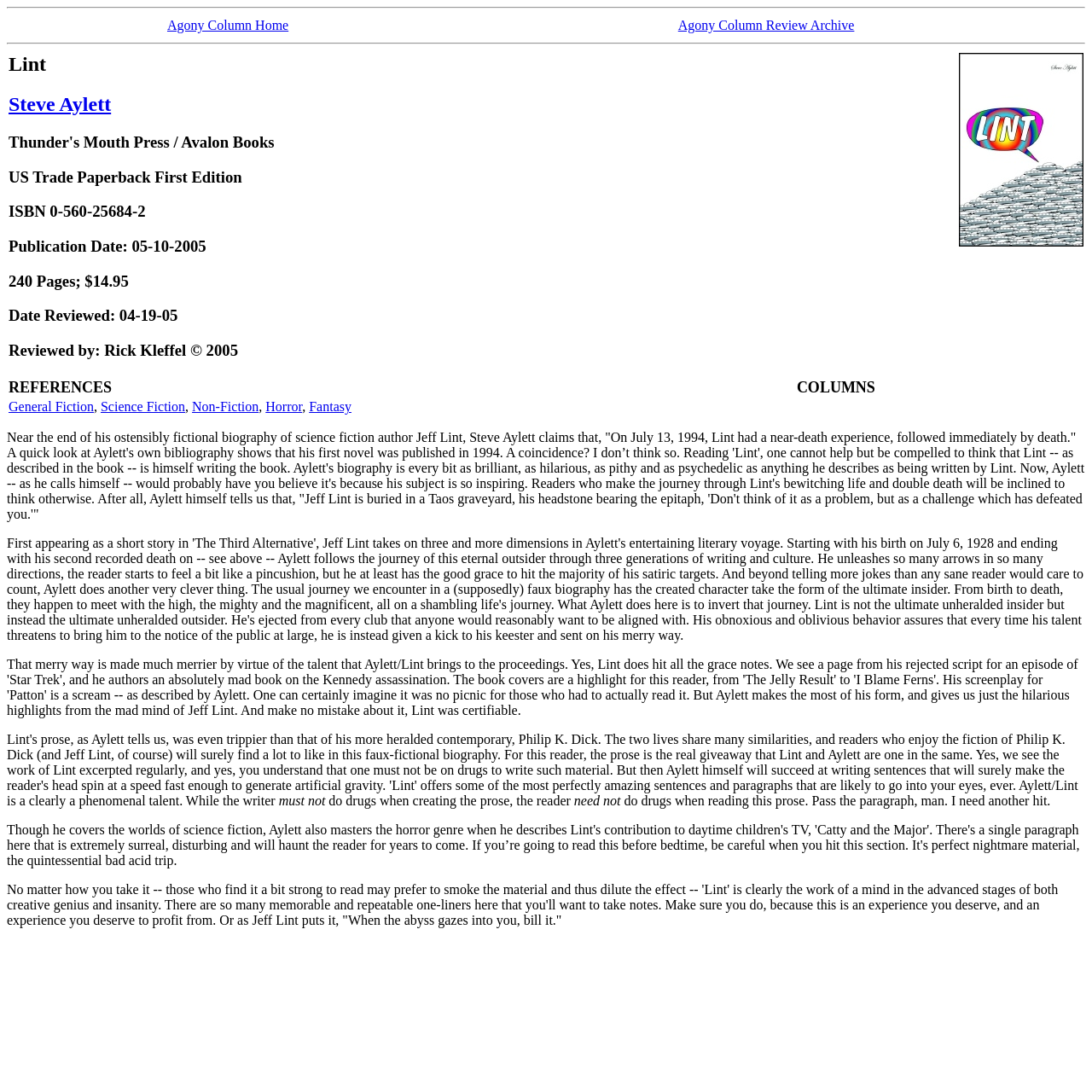Please give the bounding box coordinates of the area that should be clicked to fulfill the following instruction: "Click on Science Fiction". The coordinates should be in the format of four float numbers from 0 to 1, i.e., [left, top, right, bottom].

[0.092, 0.366, 0.17, 0.379]